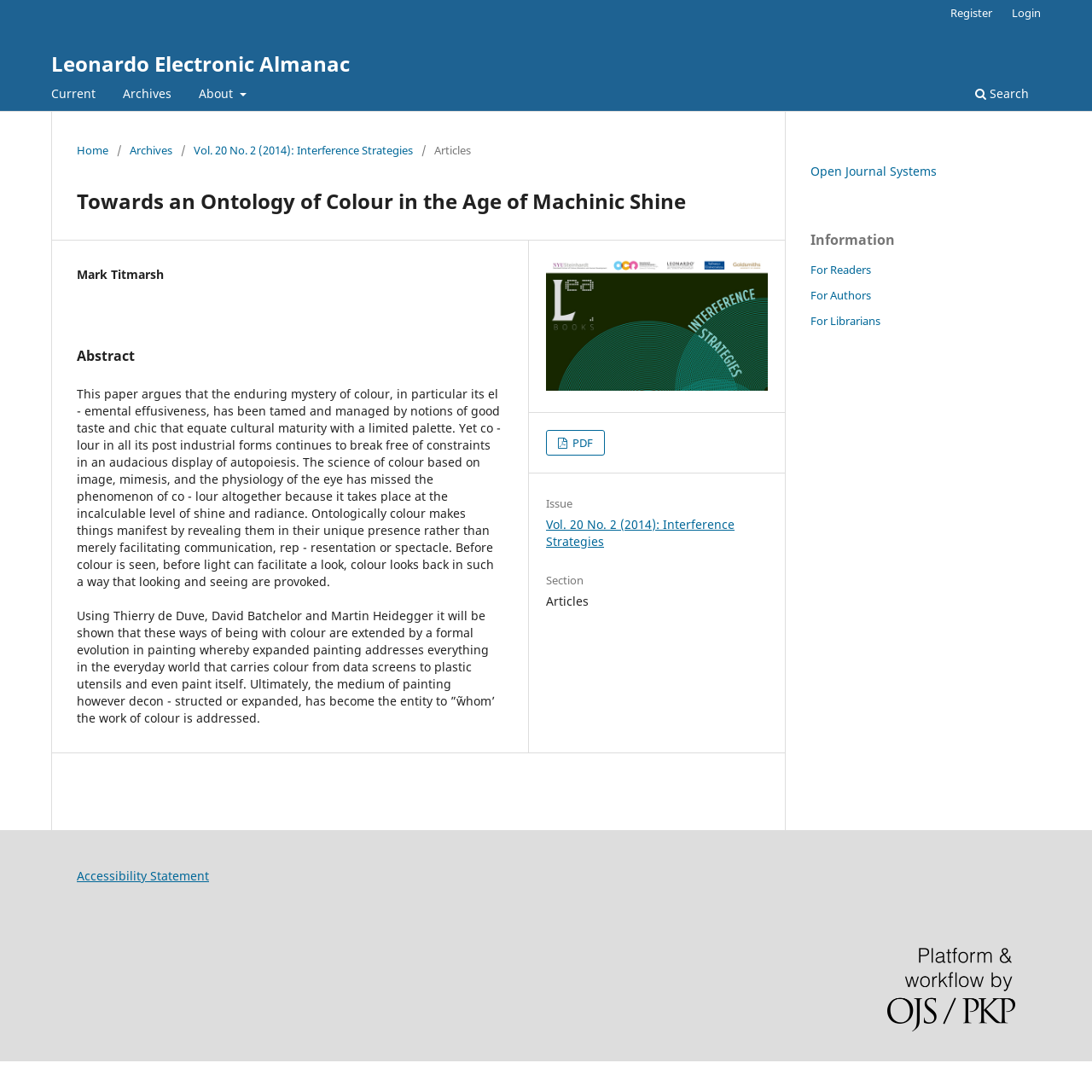Determine the bounding box for the UI element described here: "Leonardo Electronic Almanac".

[0.047, 0.038, 0.32, 0.079]